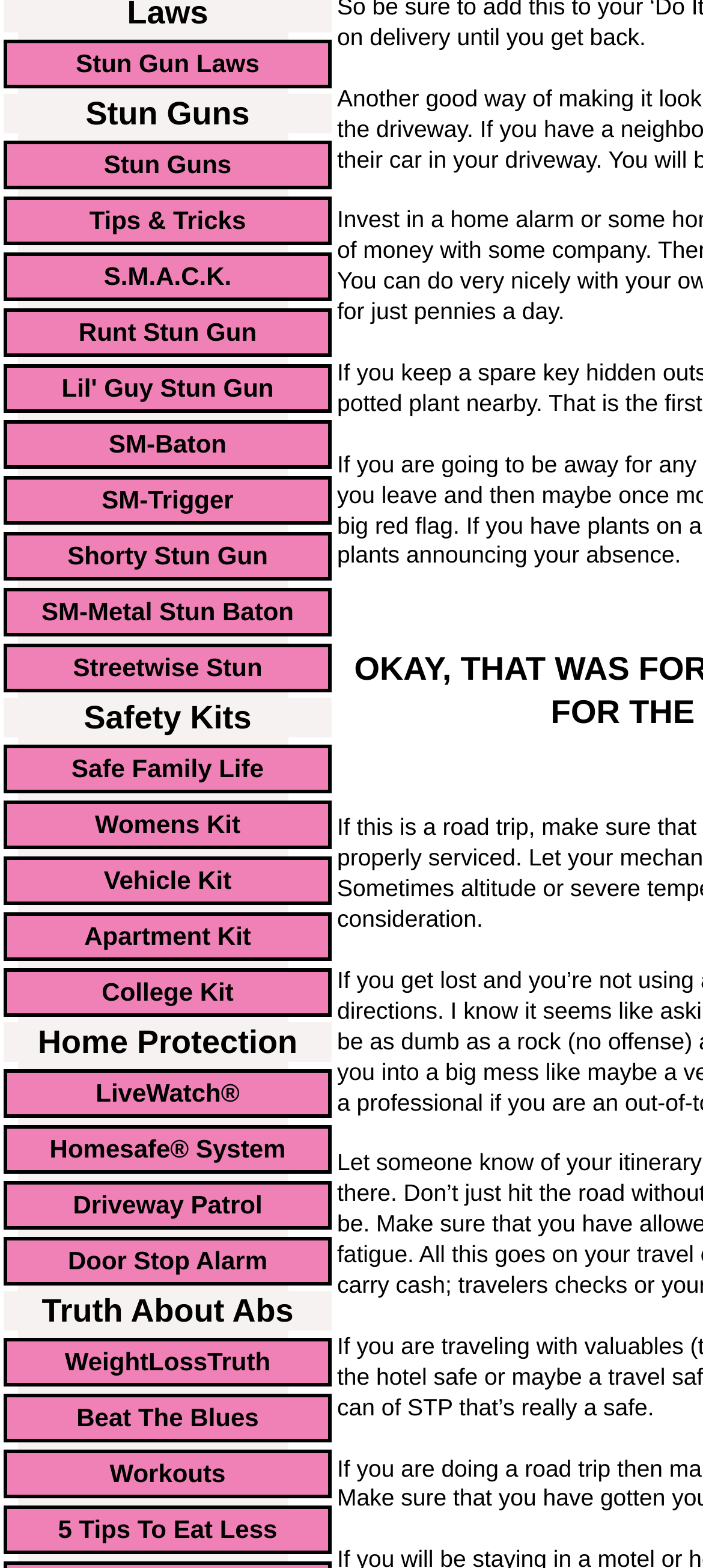Provide a short answer using a single word or phrase for the following question: 
How many workout-related links are listed?

2